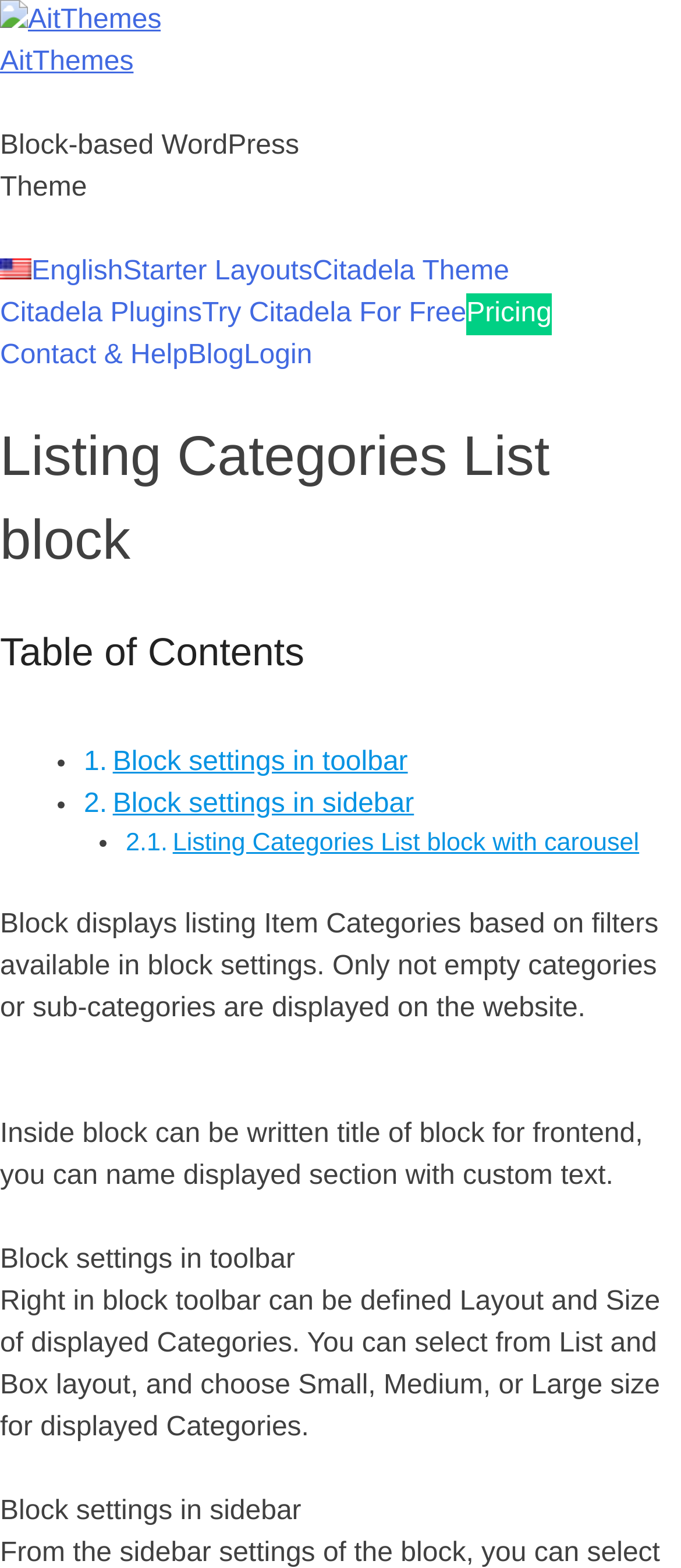How many size options are available for displayed categories?
Please provide a detailed answer to the question.

According to the webpage, in the block settings, you can choose Small, Medium, or Large size for displayed Categories, which means there are three size options available.